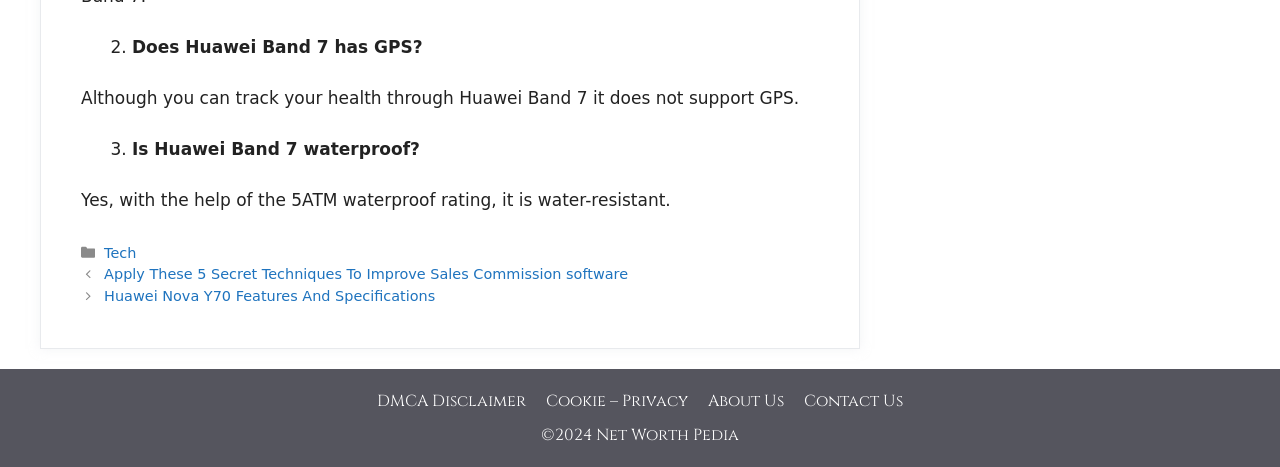Respond with a single word or phrase:
What is the copyright year of the website?

2024